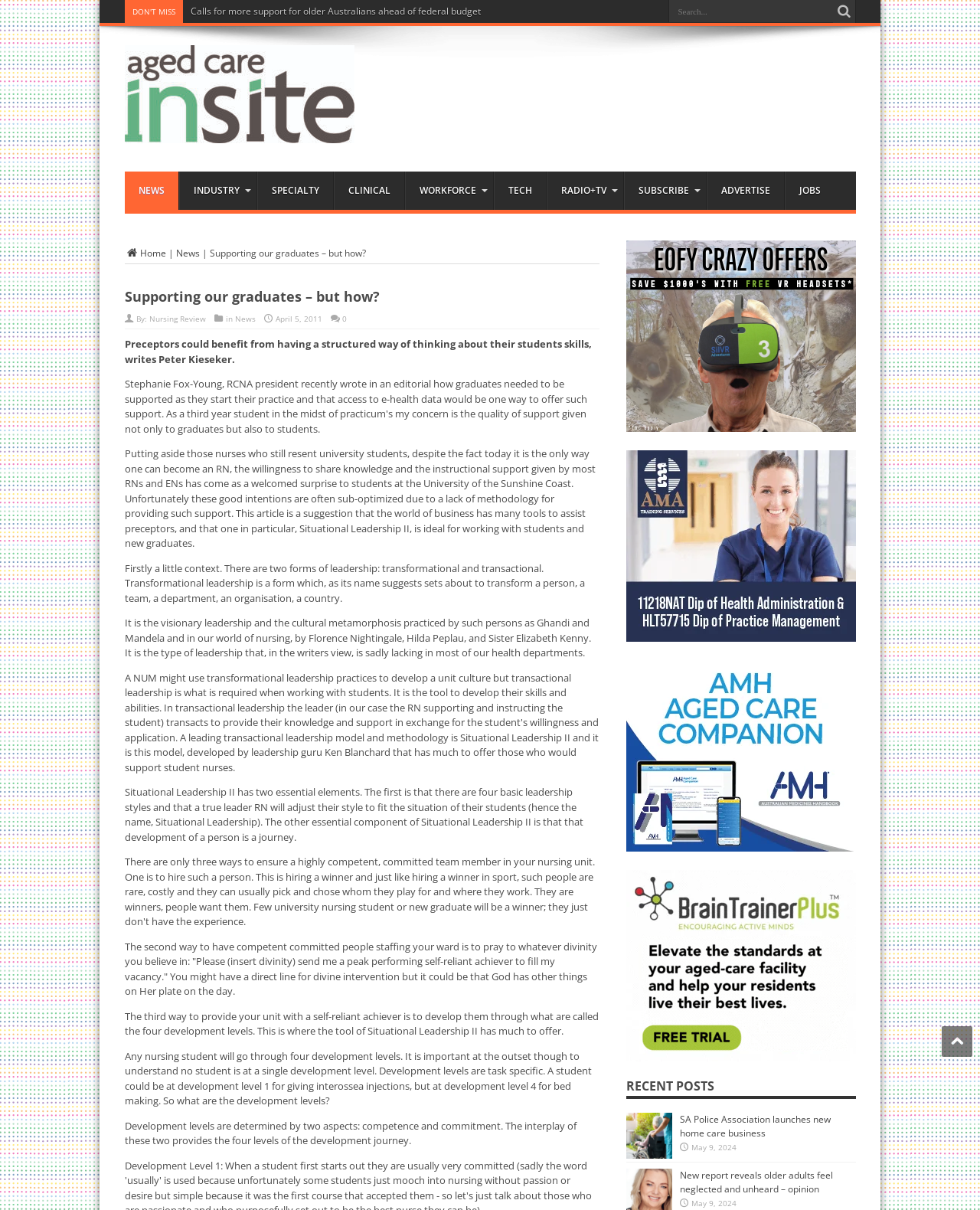Could you specify the bounding box coordinates for the clickable section to complete the following instruction: "Read the article 'Supporting our graduates – but how?'"?

[0.214, 0.204, 0.373, 0.215]